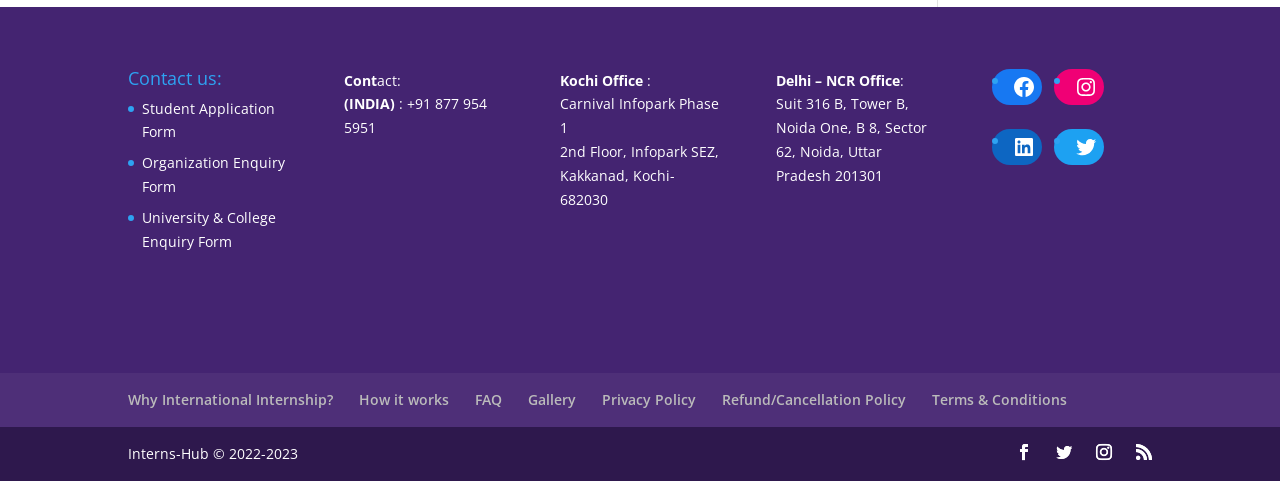What is the phone number of the Kochi office?
Provide an in-depth and detailed answer to the question.

I found the phone number of the Kochi office by looking at the contact information section, where it is listed as '+91 877 954 5951'.